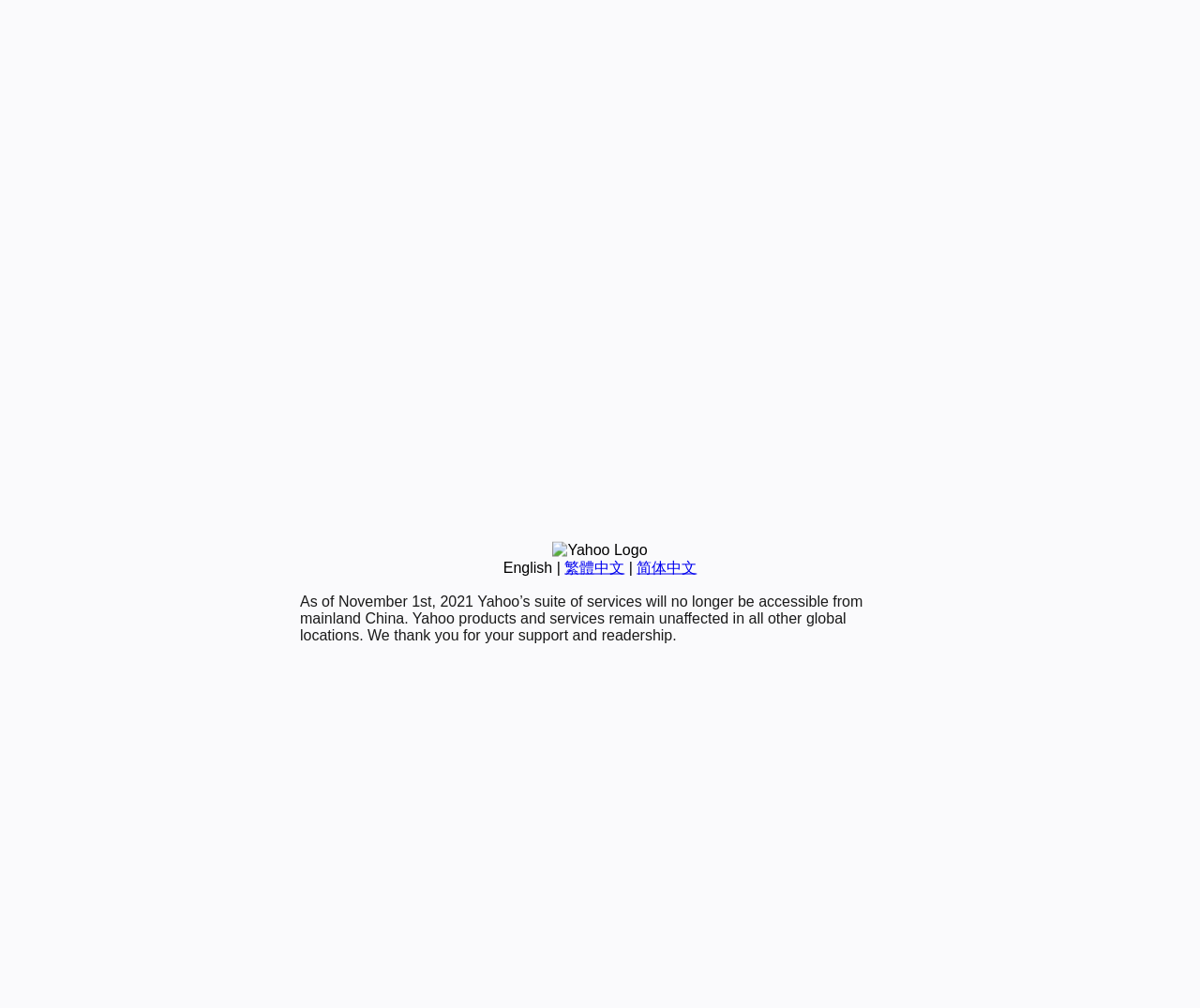From the element description: "简体中文", extract the bounding box coordinates of the UI element. The coordinates should be expressed as four float numbers between 0 and 1, in the order [left, top, right, bottom].

[0.531, 0.555, 0.581, 0.571]